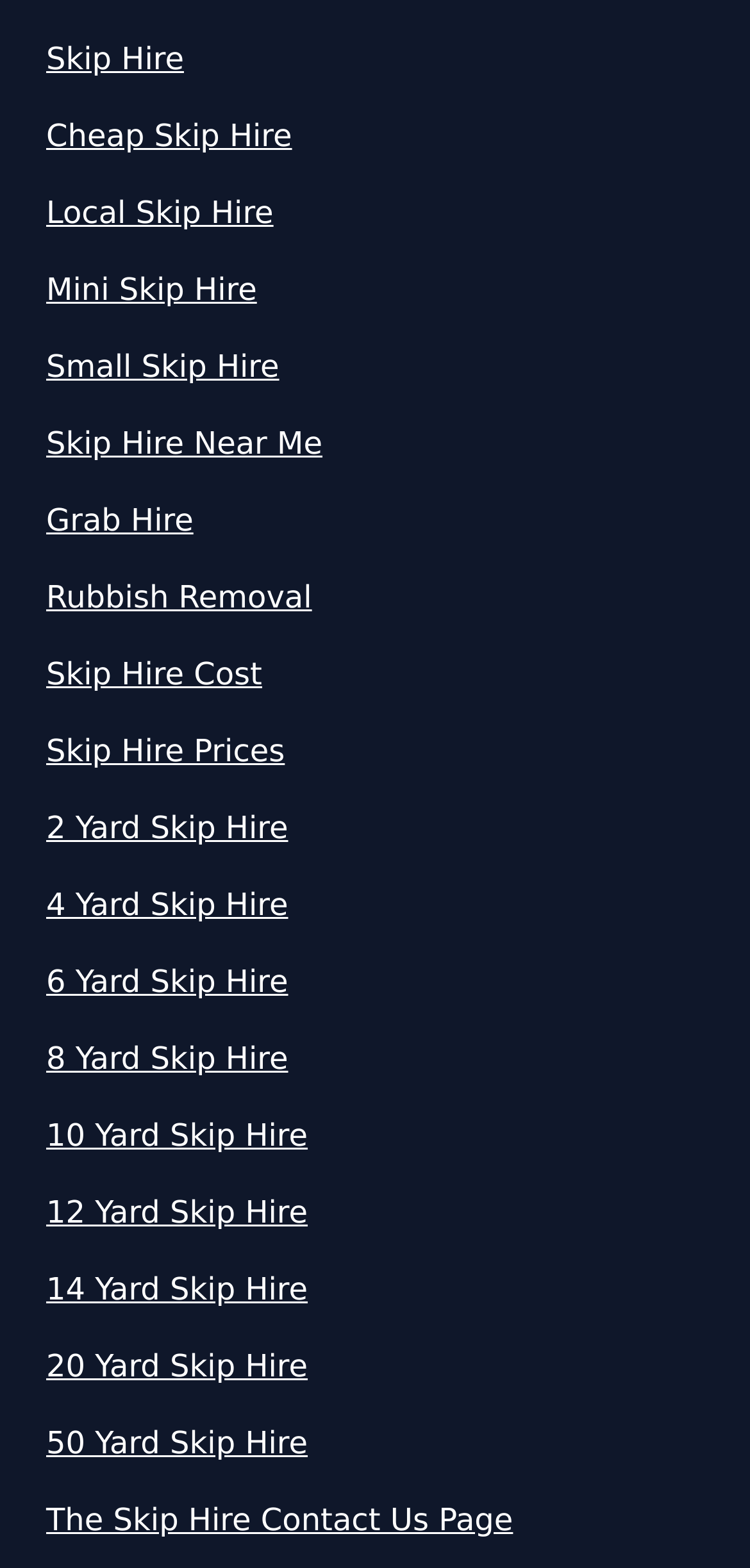What is the name of the third link on the top?
Using the image as a reference, answer with just one word or a short phrase.

Westend